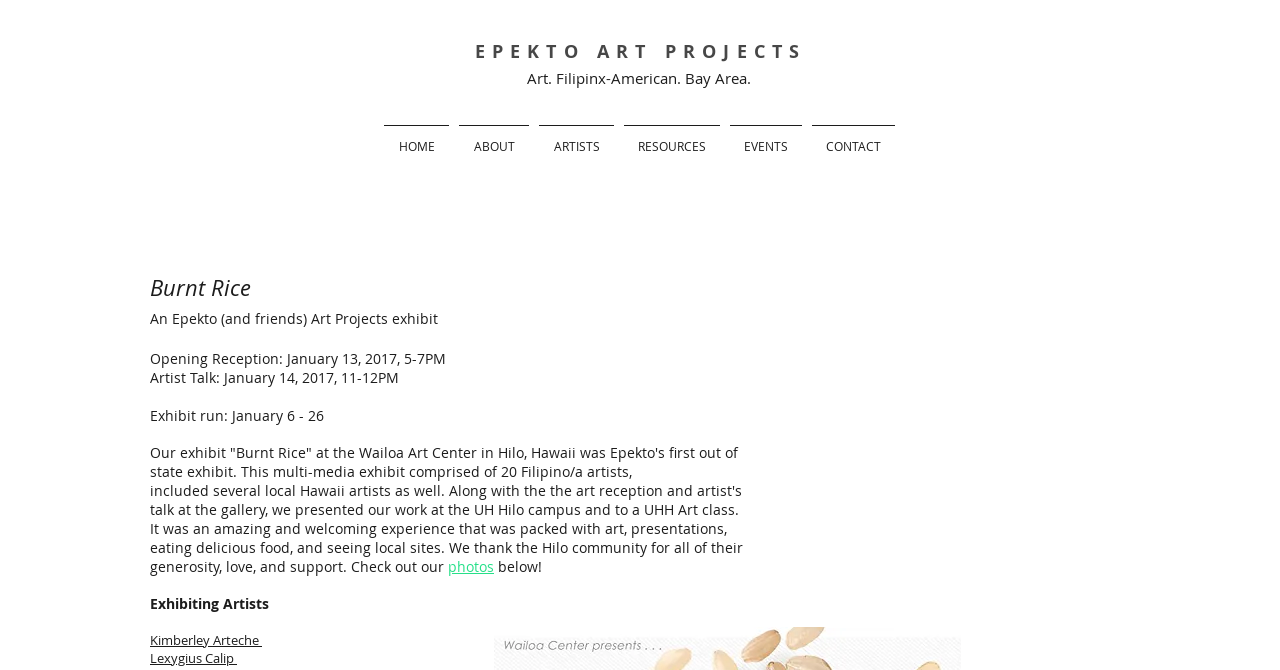Answer the question in a single word or phrase:
What is the date of the opening reception?

January 13, 2017